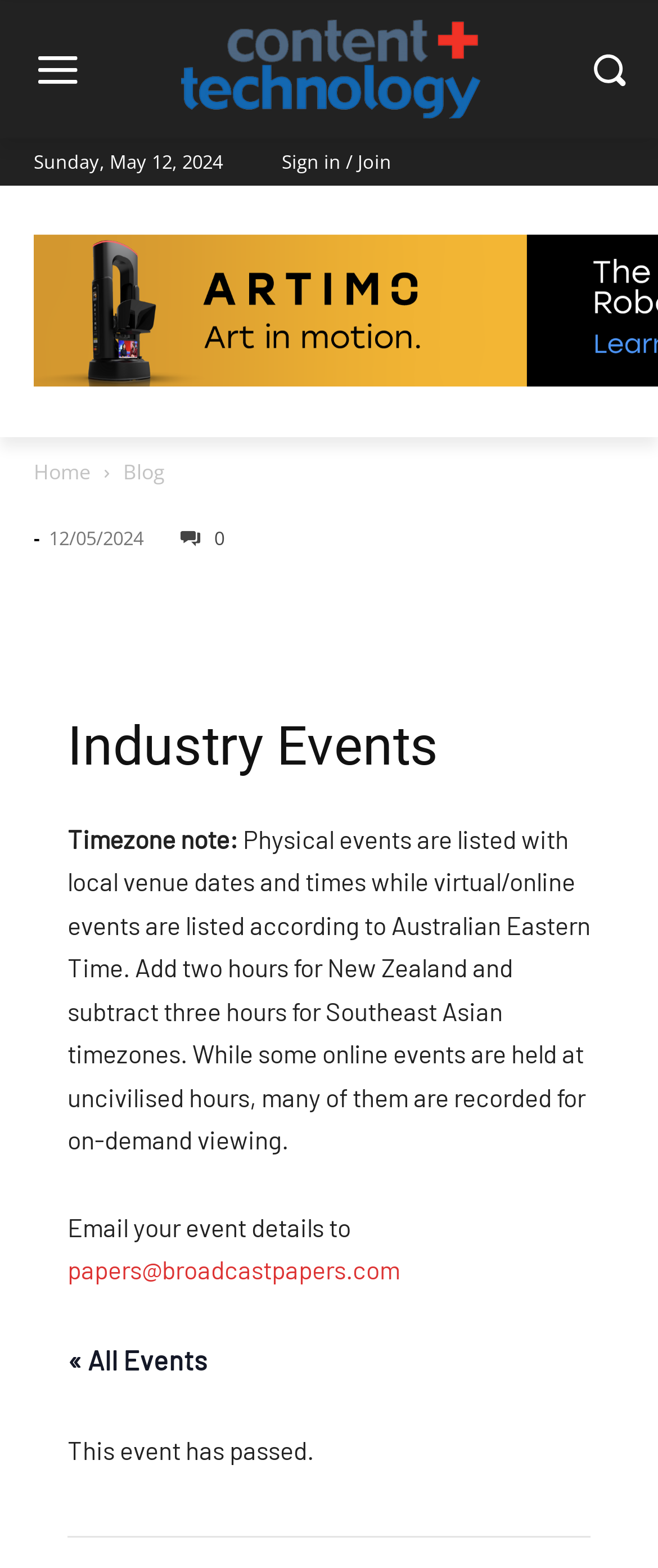Determine the bounding box coordinates in the format (top-left x, top-left y, bottom-right x, bottom-right y). Ensure all values are floating point numbers between 0 and 1. Identify the bounding box of the UI element described by: papers@broadcastpapers.com

[0.103, 0.8, 0.608, 0.82]